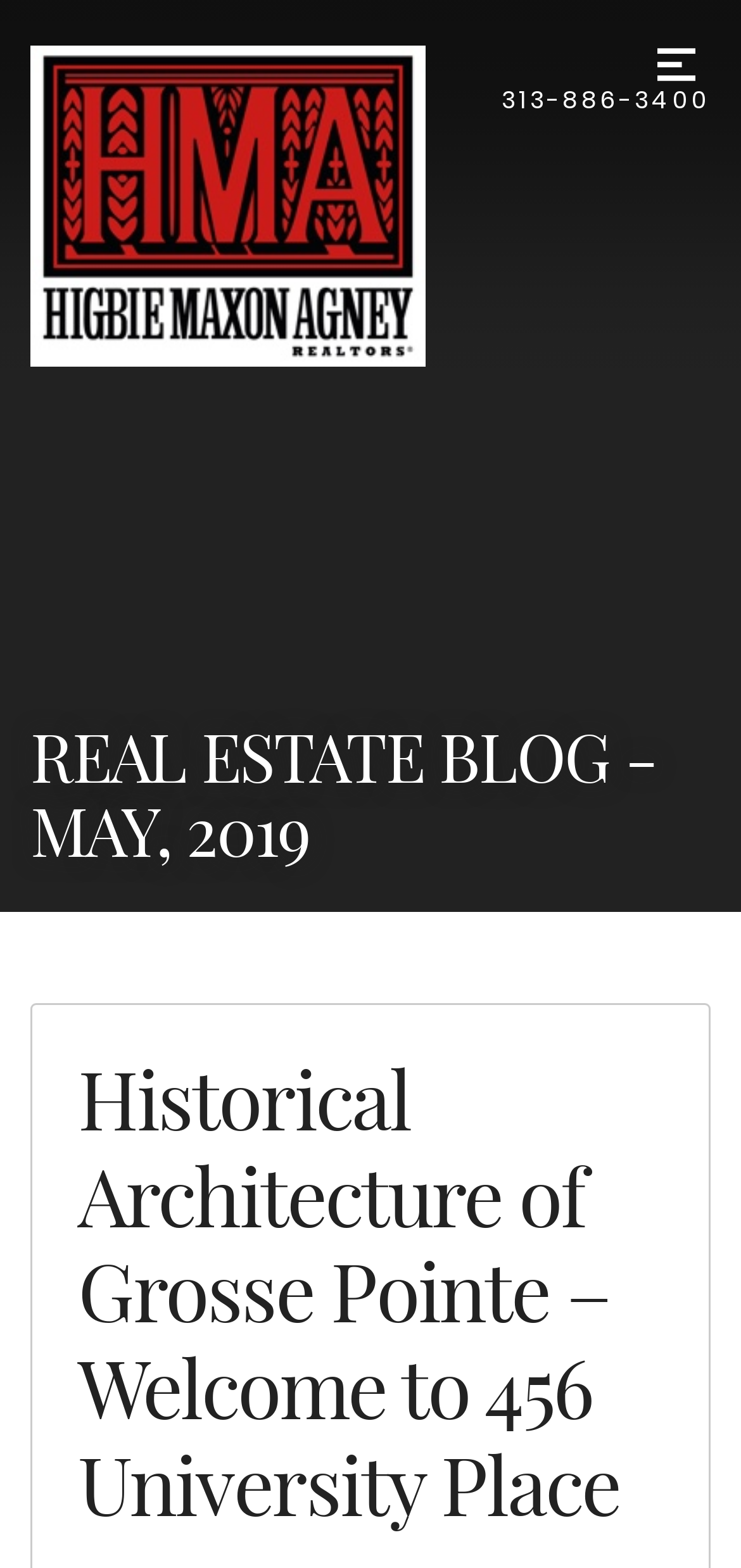What is the address mentioned in the blog post?
Give a thorough and detailed response to the question.

I found the address mentioned in the blog post by looking at the heading element with the text 'Historical Architecture of Grosse Pointe – Welcome to 456 University Place' located in the main content area of the webpage, with a bounding box of [0.105, 0.67, 0.895, 0.977].